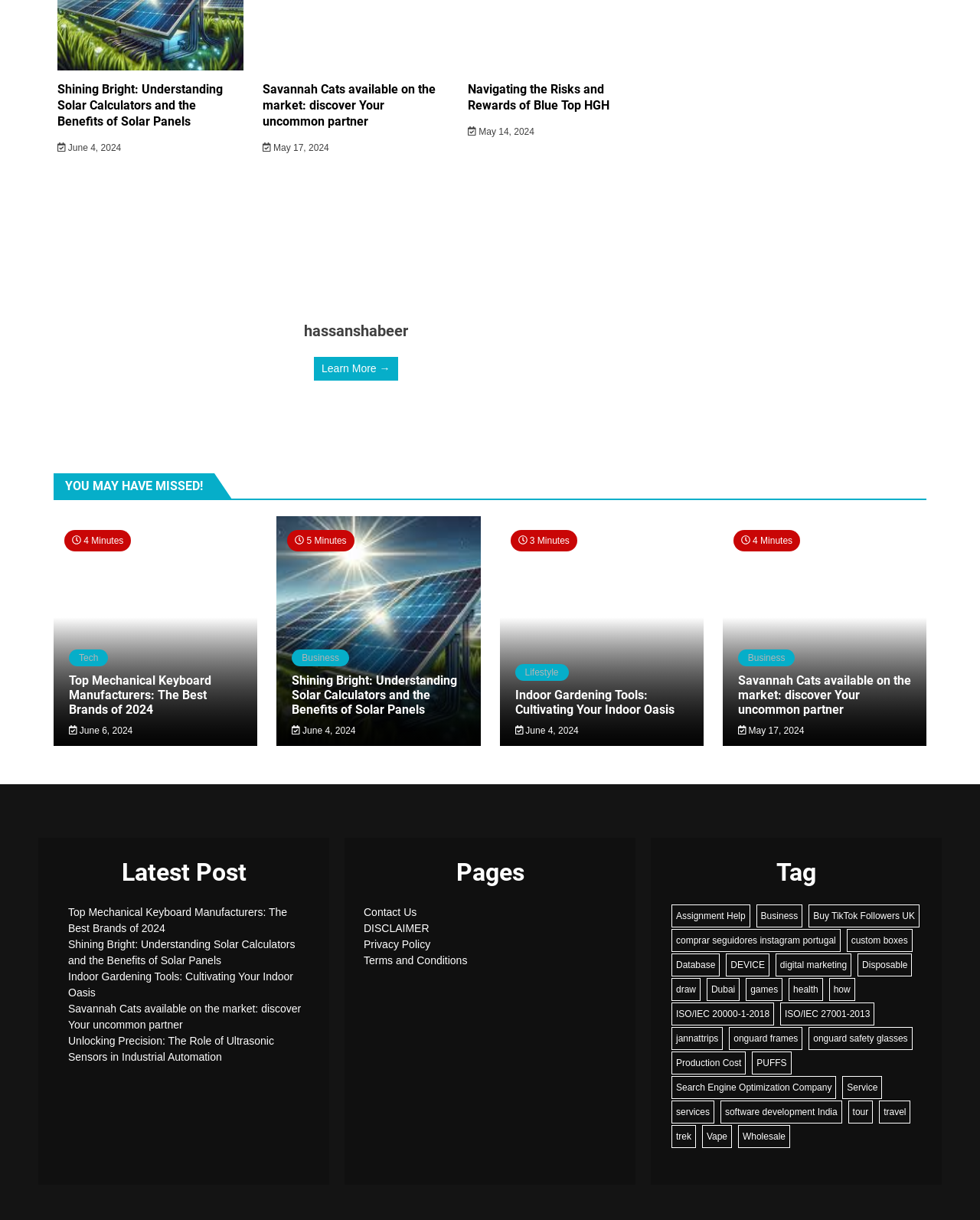Determine the bounding box coordinates of the area to click in order to meet this instruction: "Learn more about hassanshabeer".

[0.32, 0.292, 0.406, 0.312]